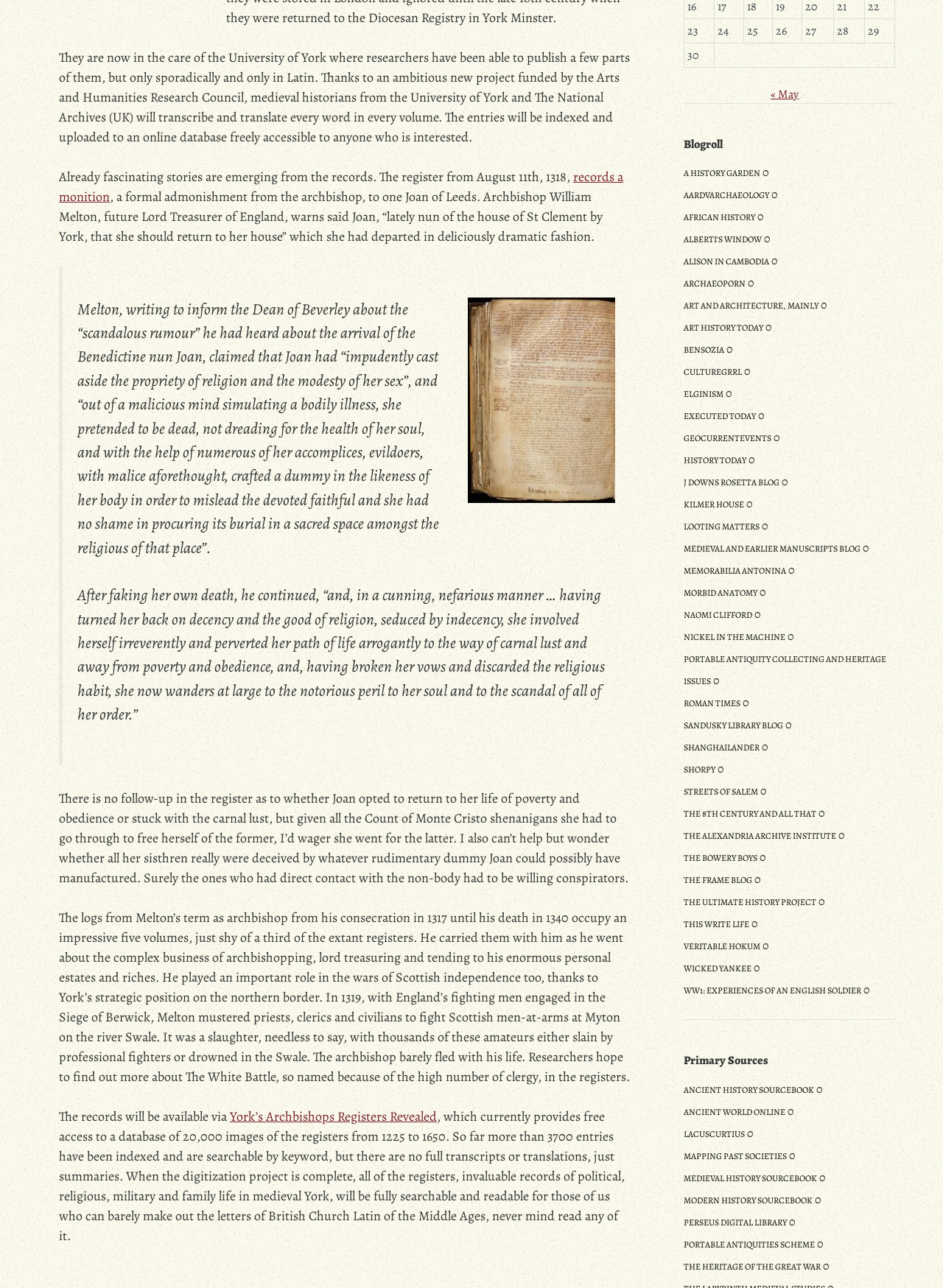Extract the bounding box coordinates for the UI element described as: "Medieval and Earlier Manuscripts Blog".

[0.725, 0.422, 0.912, 0.431]